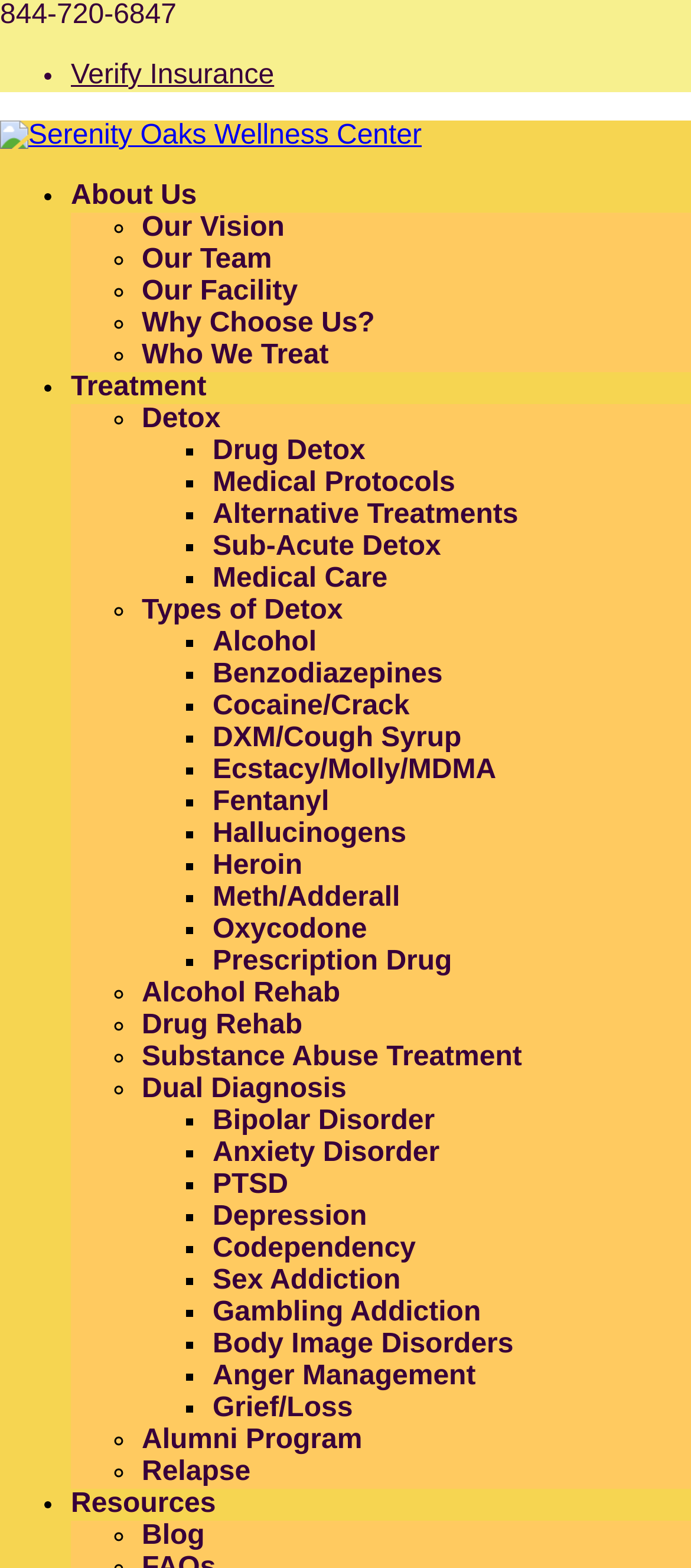Using the image as a reference, answer the following question in as much detail as possible:
What types of detox are offered?

I found the types of detox offered by looking at the list of links under the 'Types of Detox' section, which includes 'Alcohol', 'Benzodiazepines', 'Cocaine/Crack', and many others.